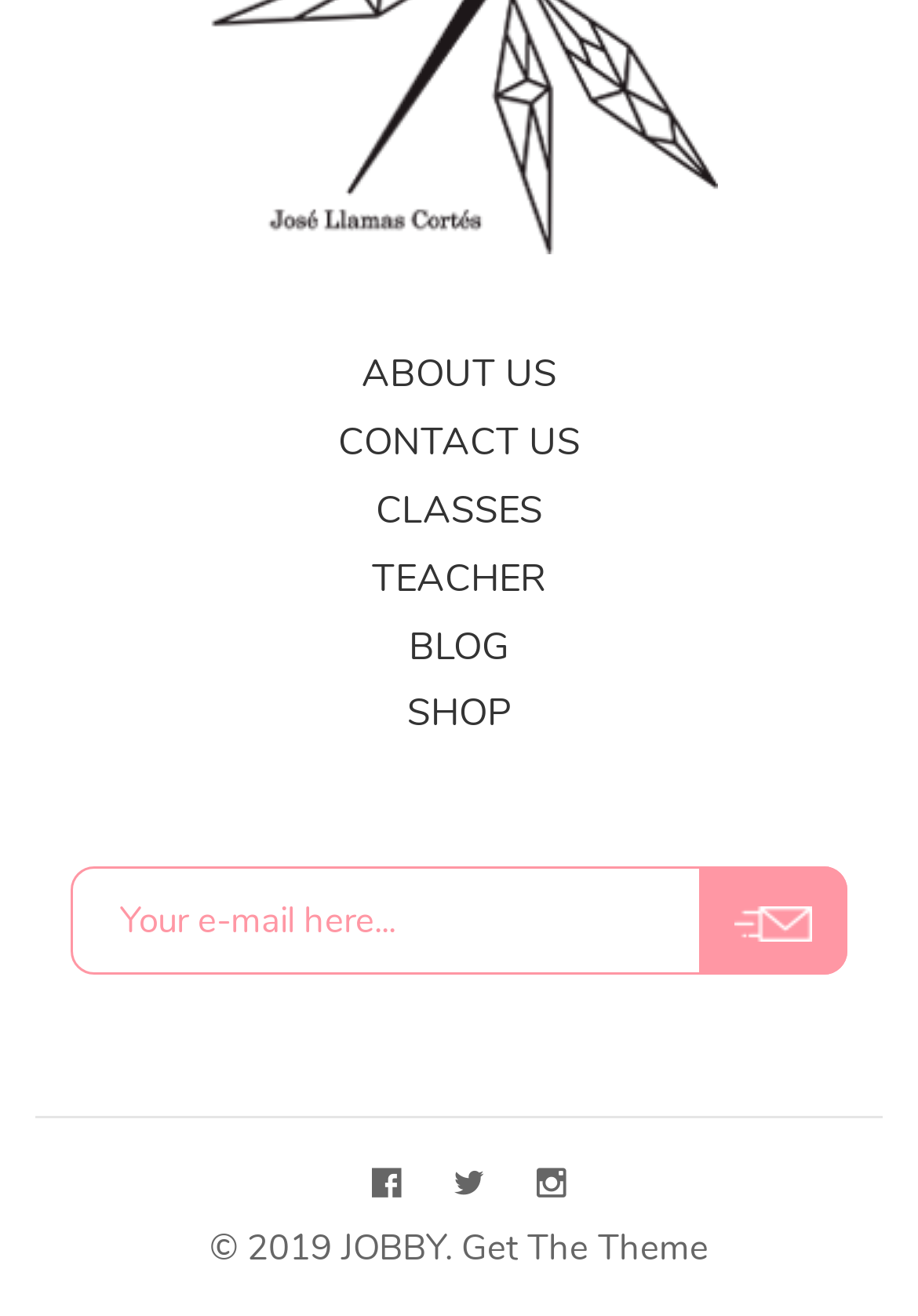How many navigation links are there?
Based on the content of the image, thoroughly explain and answer the question.

I counted the number of links in the top navigation bar, which are 'ABOUT US', 'CONTACT US', 'CLASSES', 'TEACHER', 'BLOG', and 'SHOP'.